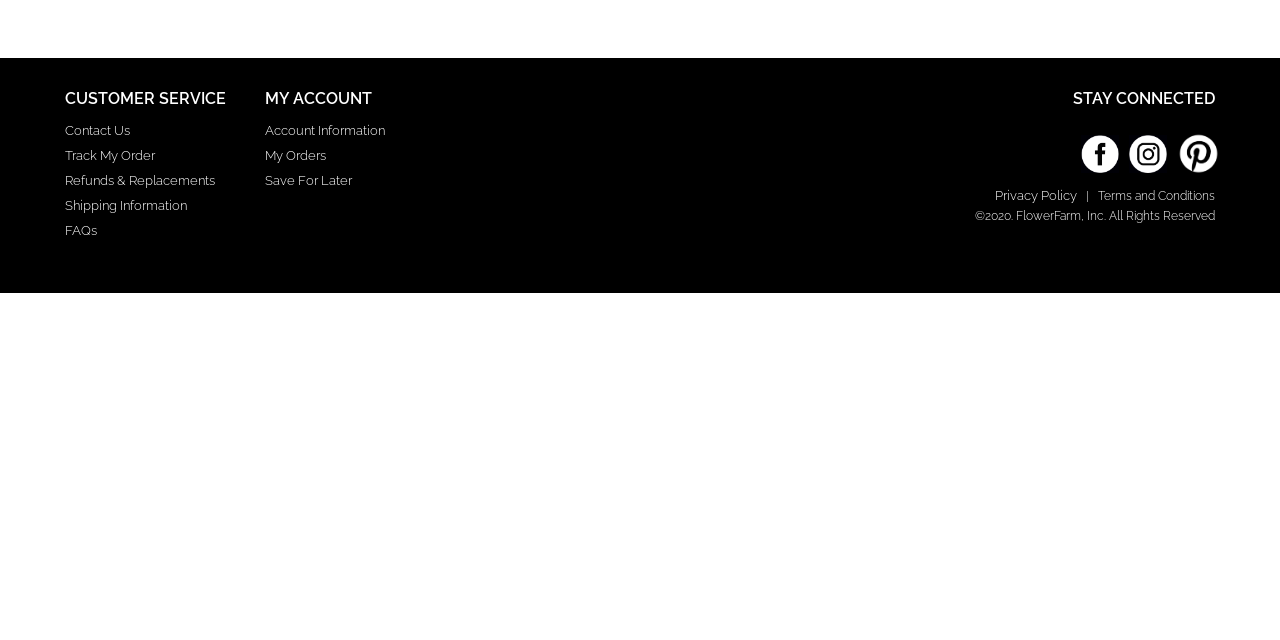Identify the bounding box coordinates for the UI element described as: "alt="Choose An Enemy screenshot #5"".

None